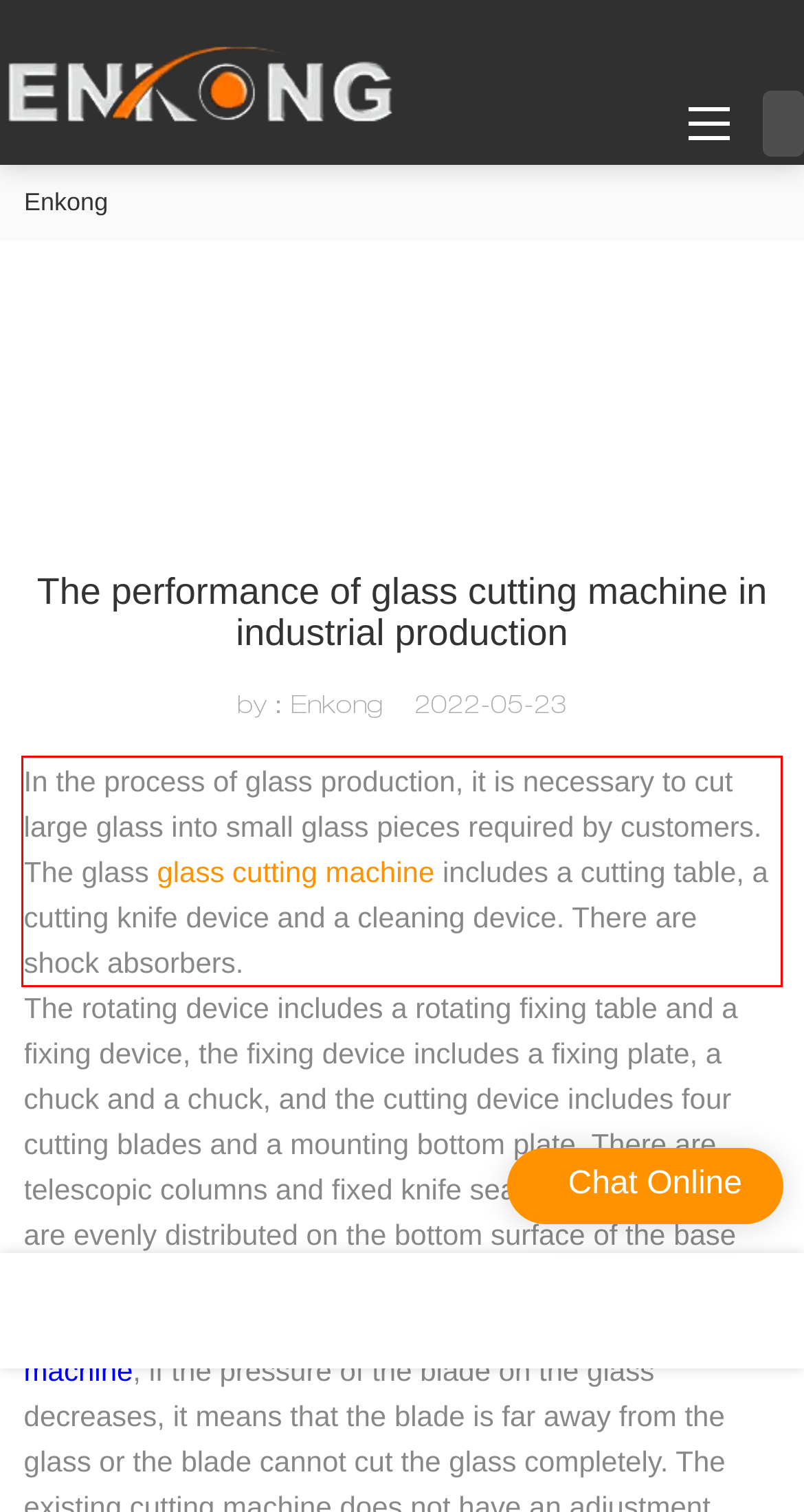Analyze the screenshot of a webpage where a red rectangle is bounding a UI element. Extract and generate the text content within this red bounding box.

In the process of glass production, it is necessary to cut large glass into small glass pieces required by customers. The glass glass cutting machine includes a cutting table, a cutting knife device and a cleaning device. There are shock absorbers.